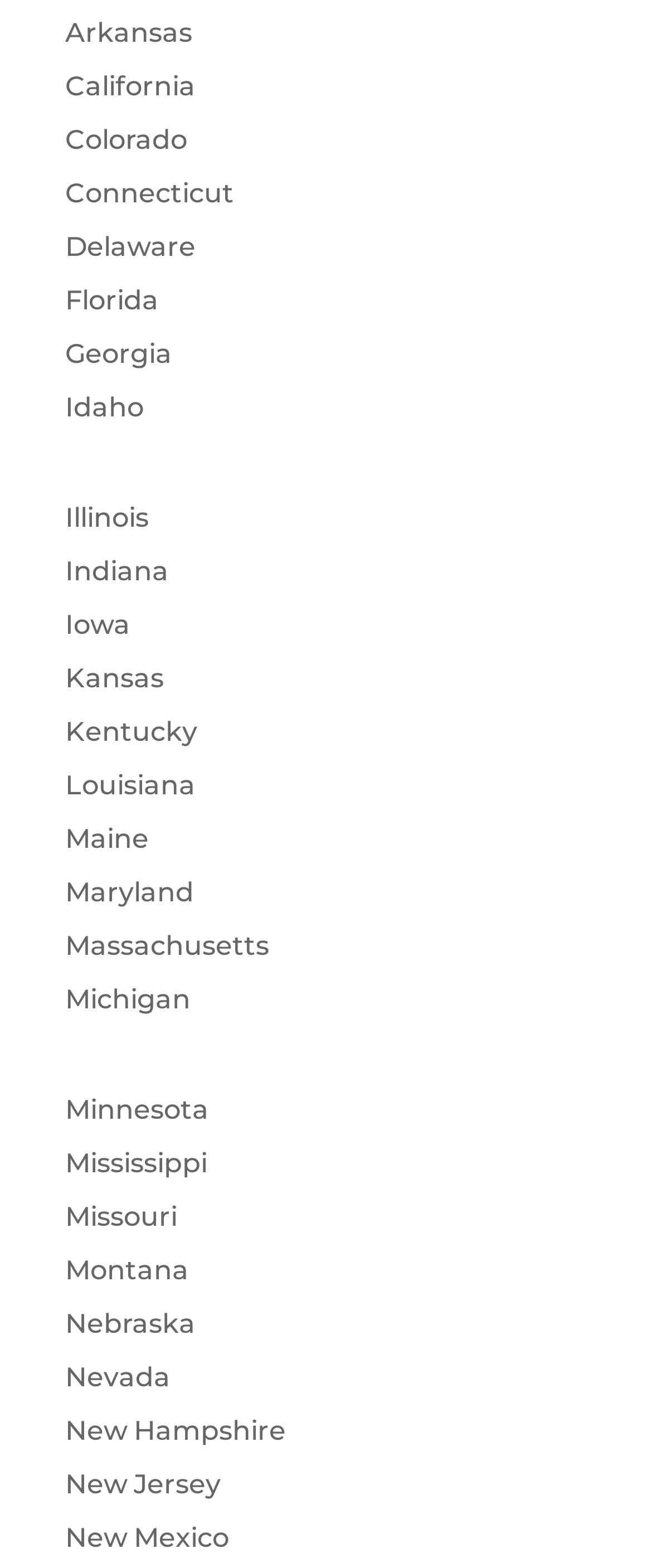Please identify the bounding box coordinates of the element's region that needs to be clicked to fulfill the following instruction: "Visit California". The bounding box coordinates should consist of four float numbers between 0 and 1, i.e., [left, top, right, bottom].

[0.1, 0.045, 0.3, 0.065]